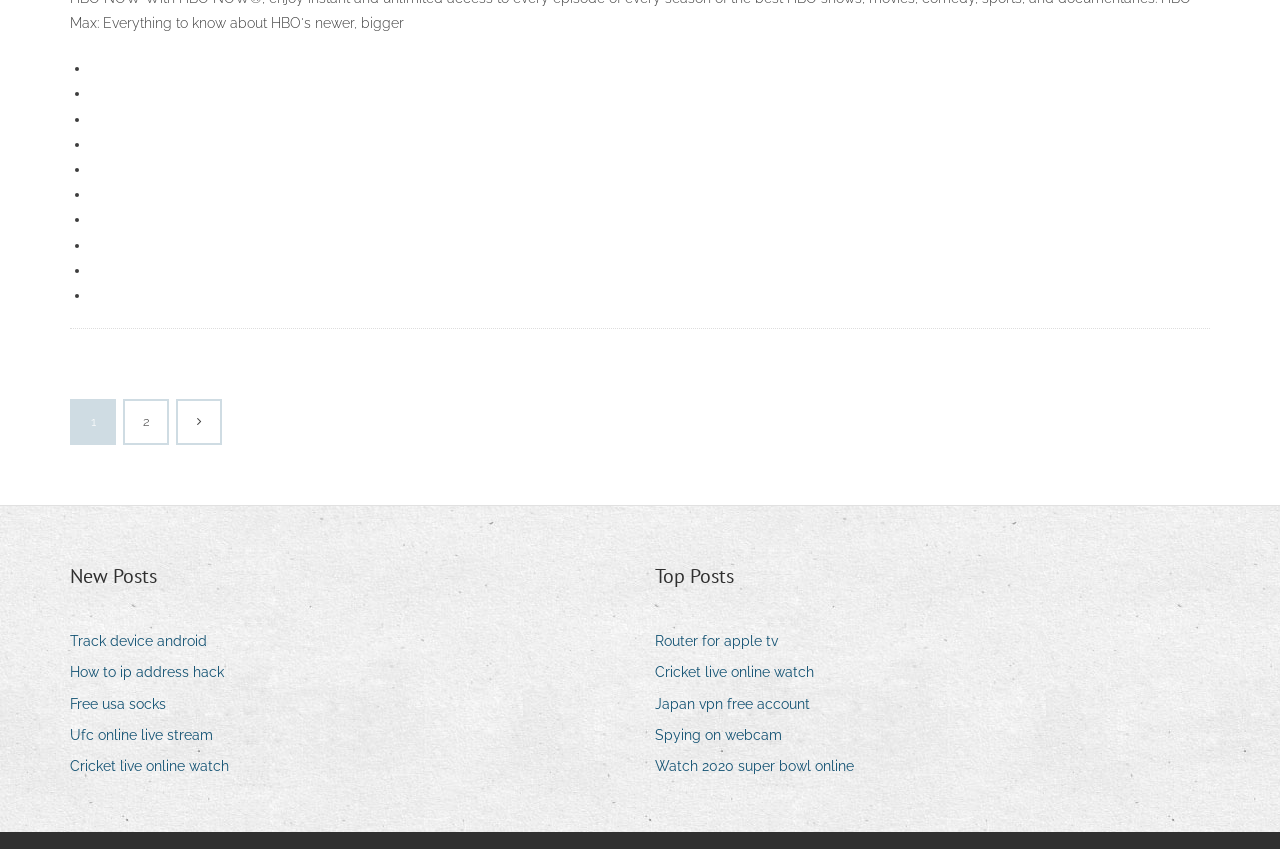Give the bounding box coordinates for this UI element: "2". The coordinates should be four float numbers between 0 and 1, arranged as [left, top, right, bottom].

[0.098, 0.472, 0.13, 0.522]